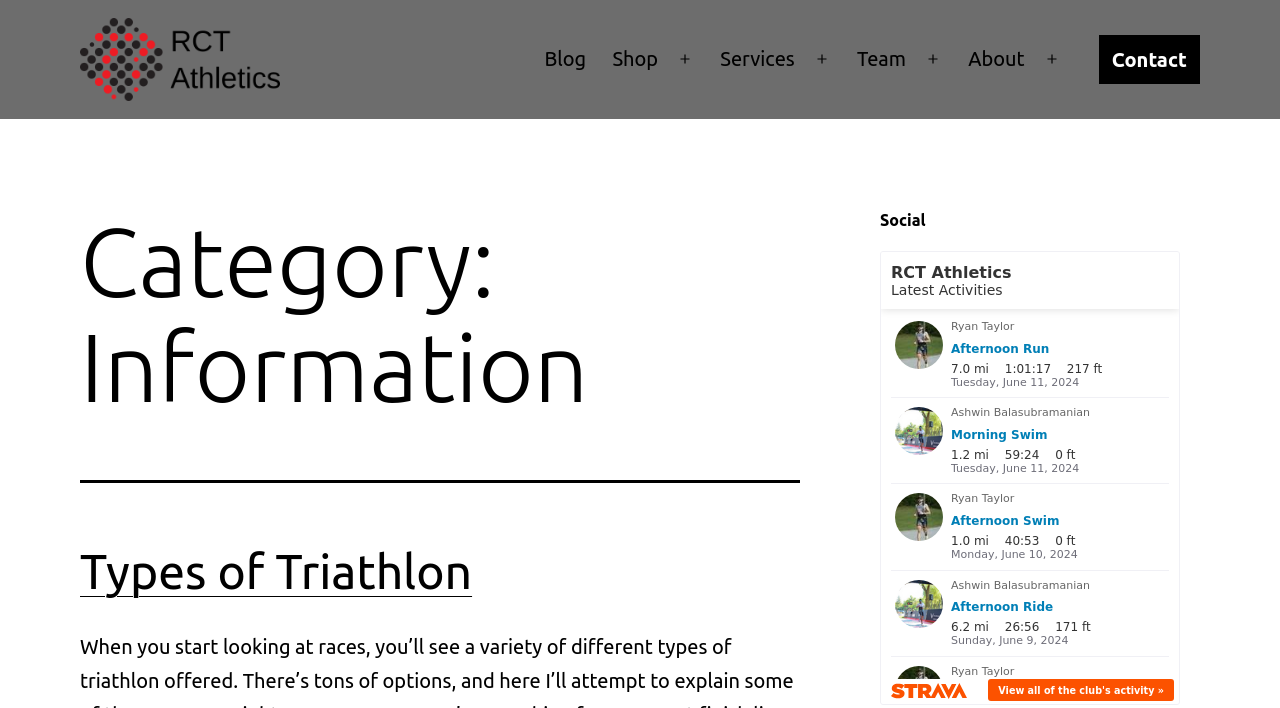Identify the bounding box of the UI component described as: "Open menu".

[0.804, 0.048, 0.839, 0.119]